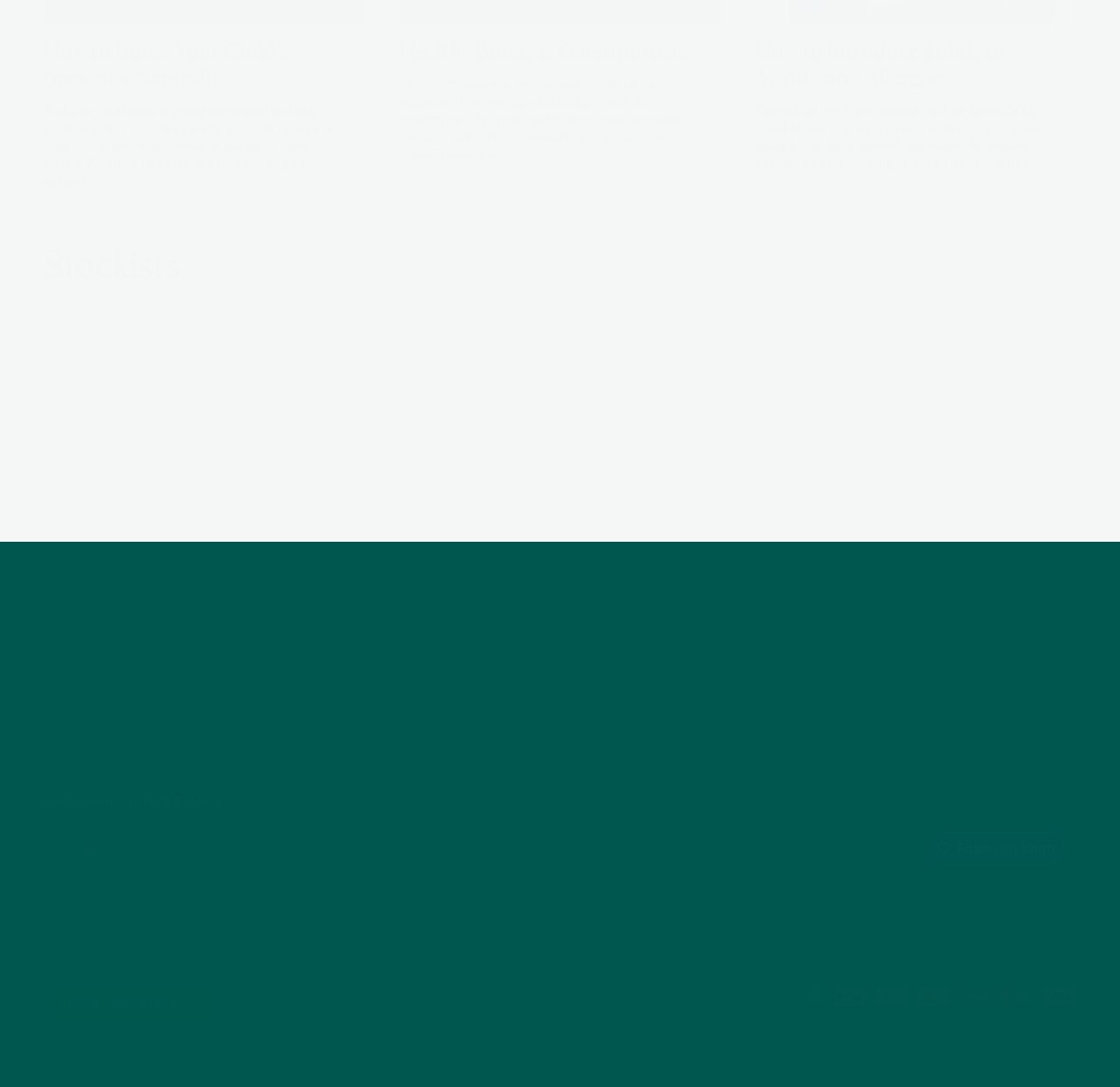Bounding box coordinates are specified in the format (top-left x, top-left y, bottom-right x, bottom-right y). All values are floating point numbers bounded between 0 and 1. Please provide the bounding box coordinate of the region this sentence describes: Stockists

[0.059, 0.414, 0.134, 0.43]